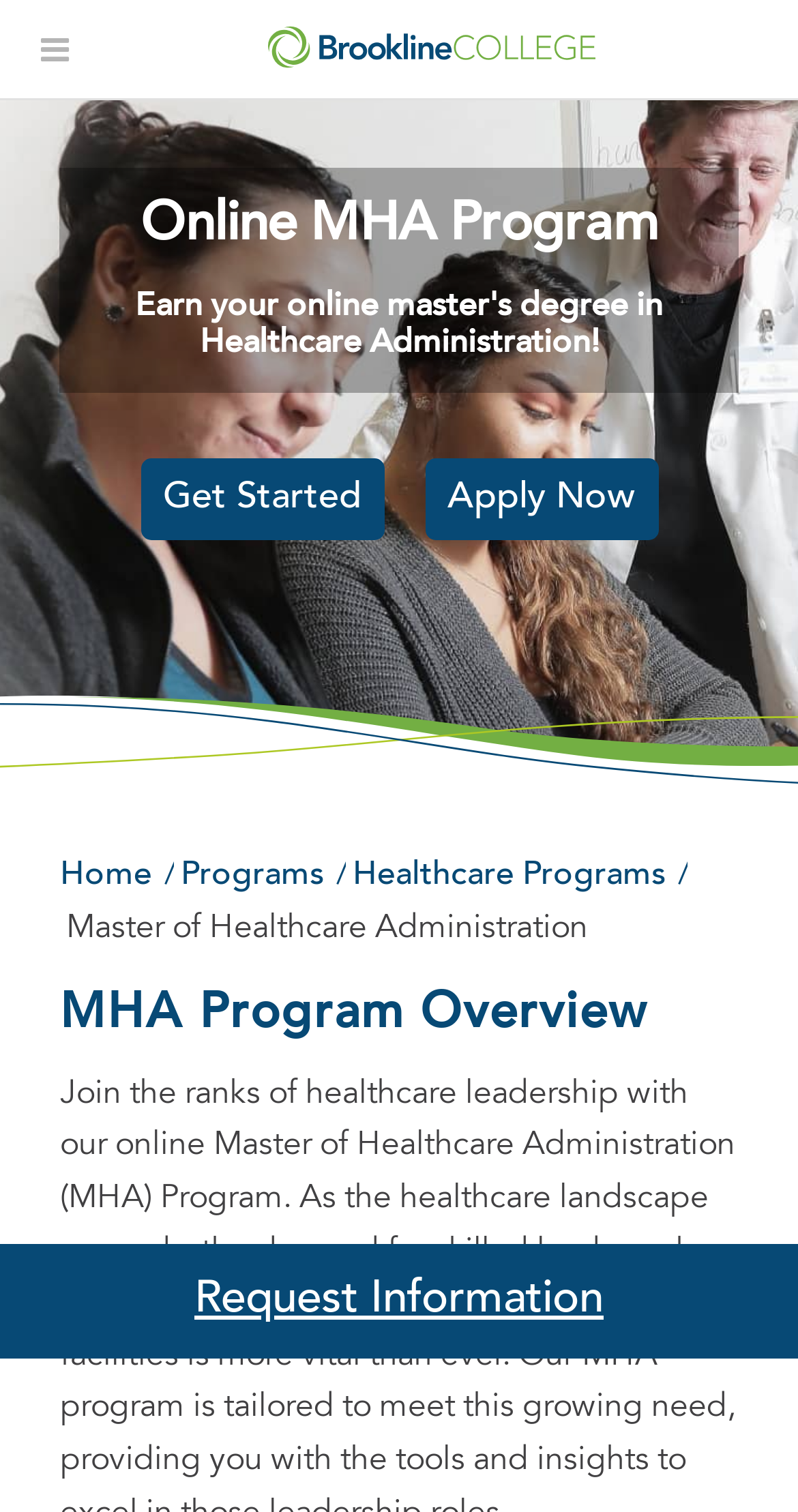Determine the bounding box coordinates of the region that needs to be clicked to achieve the task: "Contact Us".

None